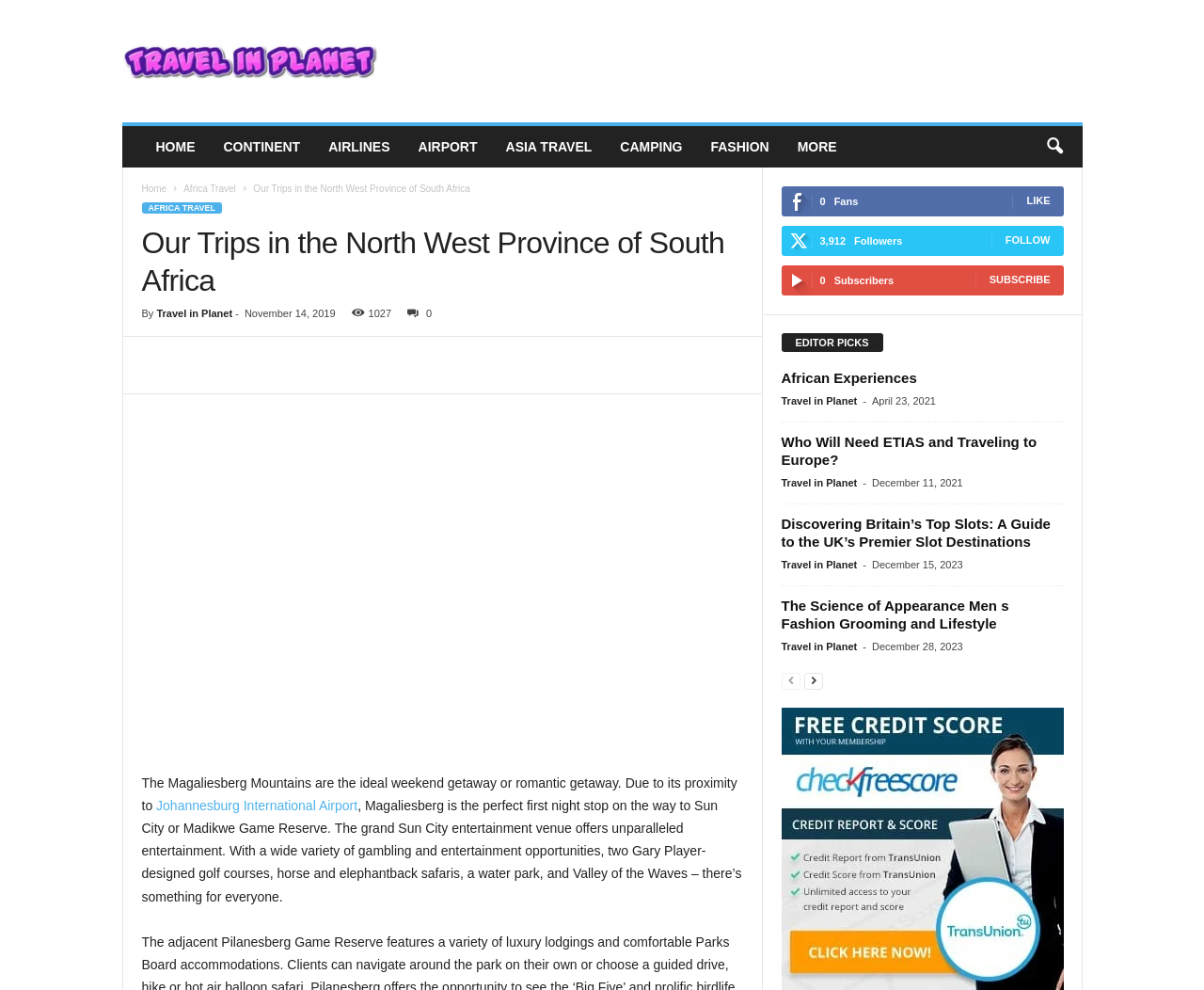Identify the bounding box for the UI element that is described as follows: "title="travel61"".

[0.118, 0.417, 0.618, 0.76]